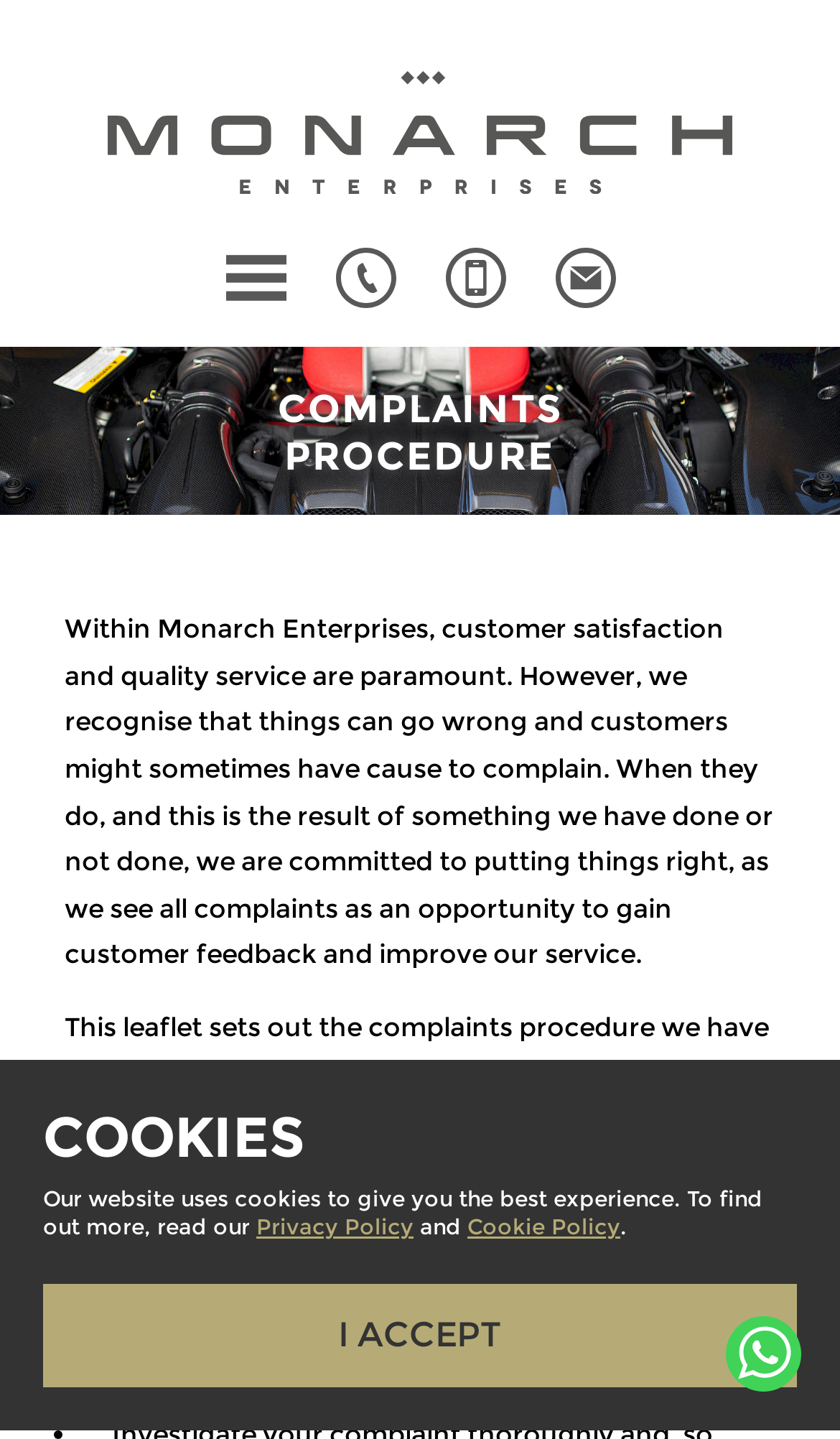Give a detailed account of the webpage.

The webpage is about the Complaints Procedure of Monarch Enterprises, a luxury vehicle company. At the top left corner, there is a small image, and next to it, the company's logo is displayed as a link. Below the logo, there is a menu link, followed by three more links for contacting the company via landline, mobile, and email. 

On the bottom right corner, there is a WhatsApp link. 

Below the top navigation section, there is a large image related to the Complaints Procedure, and a heading that reads "COMPLAINTS PROCEDURE" in a prominent font. 

The main content of the webpage is divided into sections. The first section explains the company's commitment to customer satisfaction and quality service, and how they view complaints as an opportunity to improve their service. 

The second section, headed "OUR COMMITMENT", outlines the company's promises to its customers. 

Further down, there is a section about cookies used on the website, which includes links to the Privacy Policy and Cookie Policy. 

Finally, at the bottom of the page, there is a prominent "I ACCEPT" link.